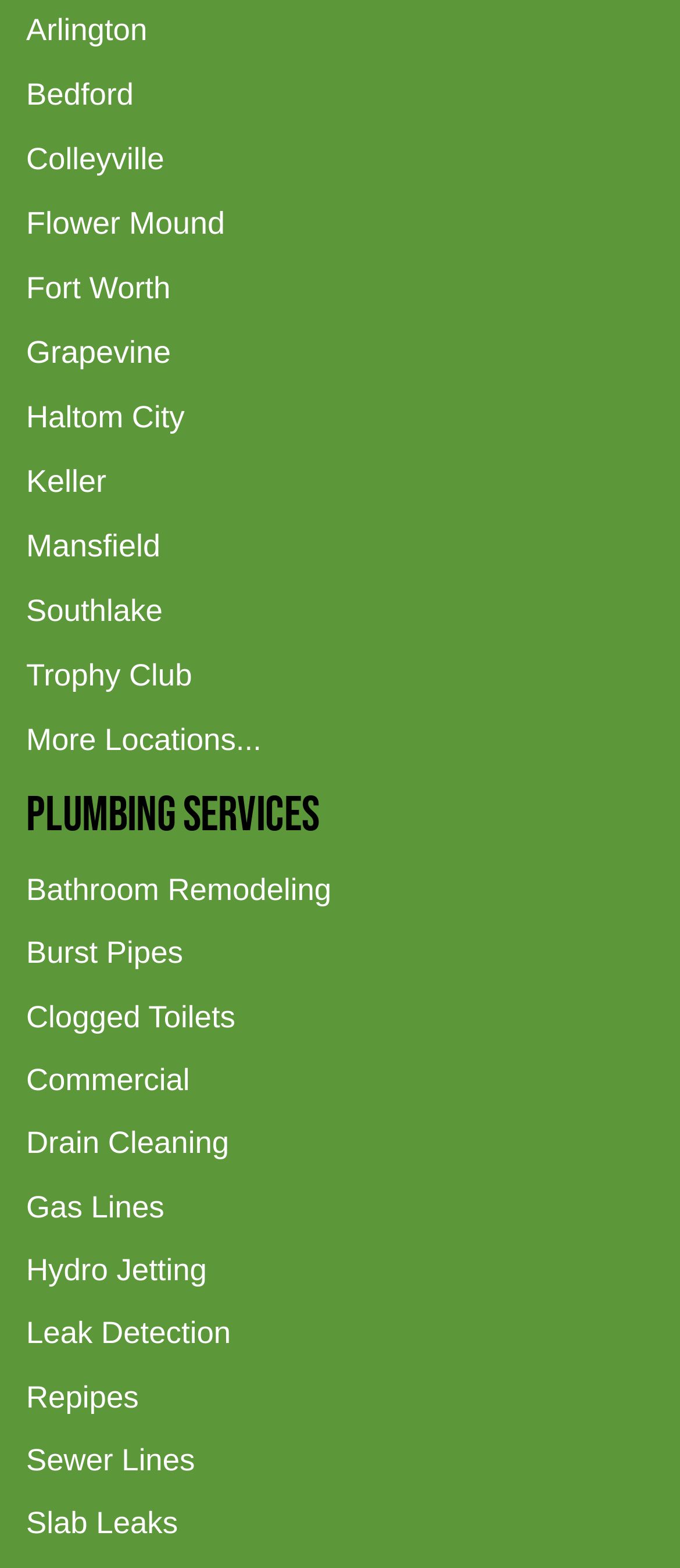How many links are there under 'Plumbing Services'?
Observe the image and answer the question with a one-word or short phrase response.

12